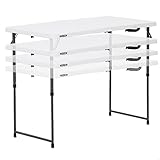Analyze the image and give a detailed response to the question:
What is the longest height setting of the table?

The caption lists the adjustable height settings of the table, which include 22, 24, 29, and 36 inches, with 36 inches being the longest option.